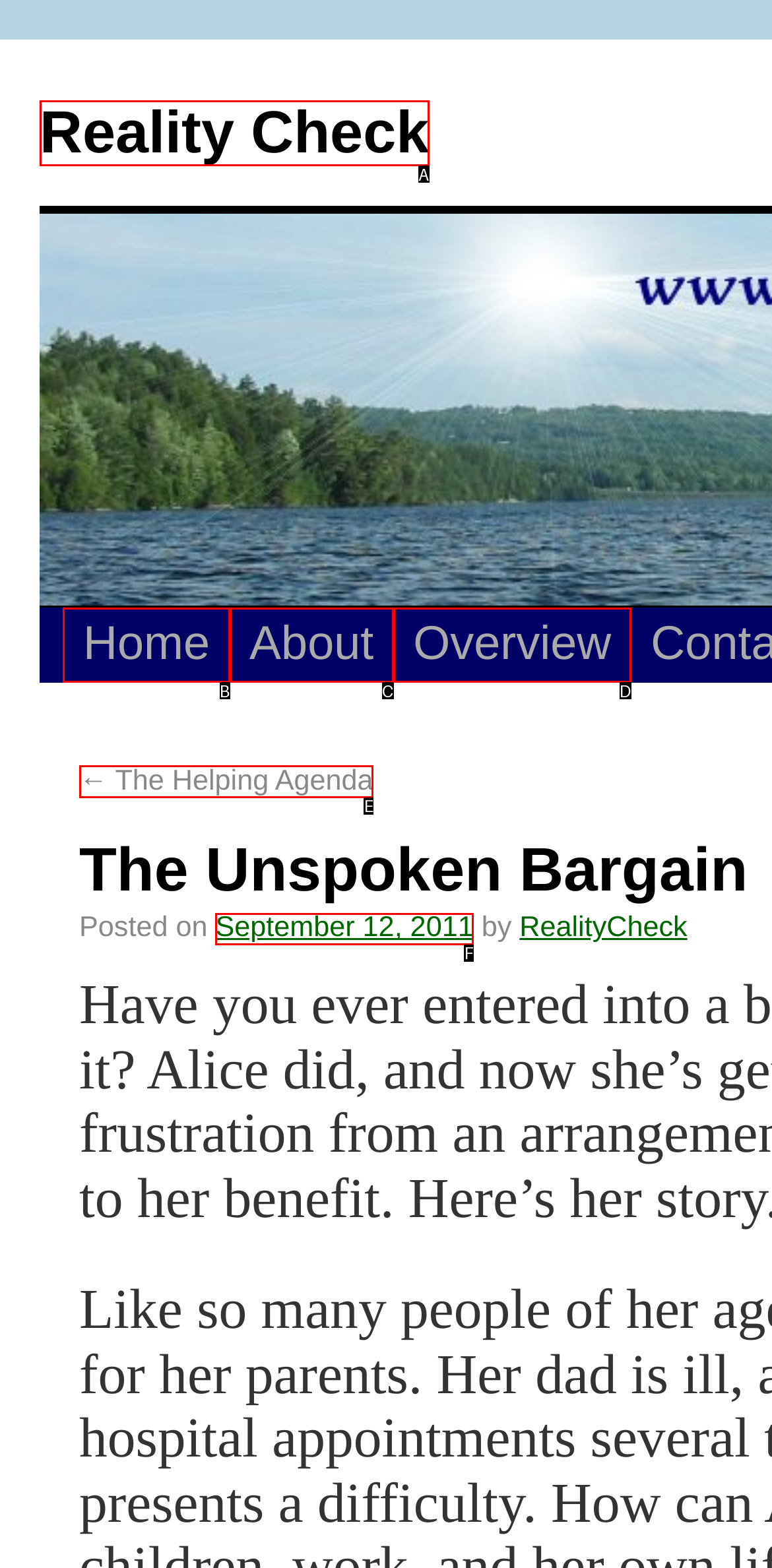Which HTML element matches the description: aria-label="Load slide 1 of 2"?
Reply with the letter of the correct choice.

None